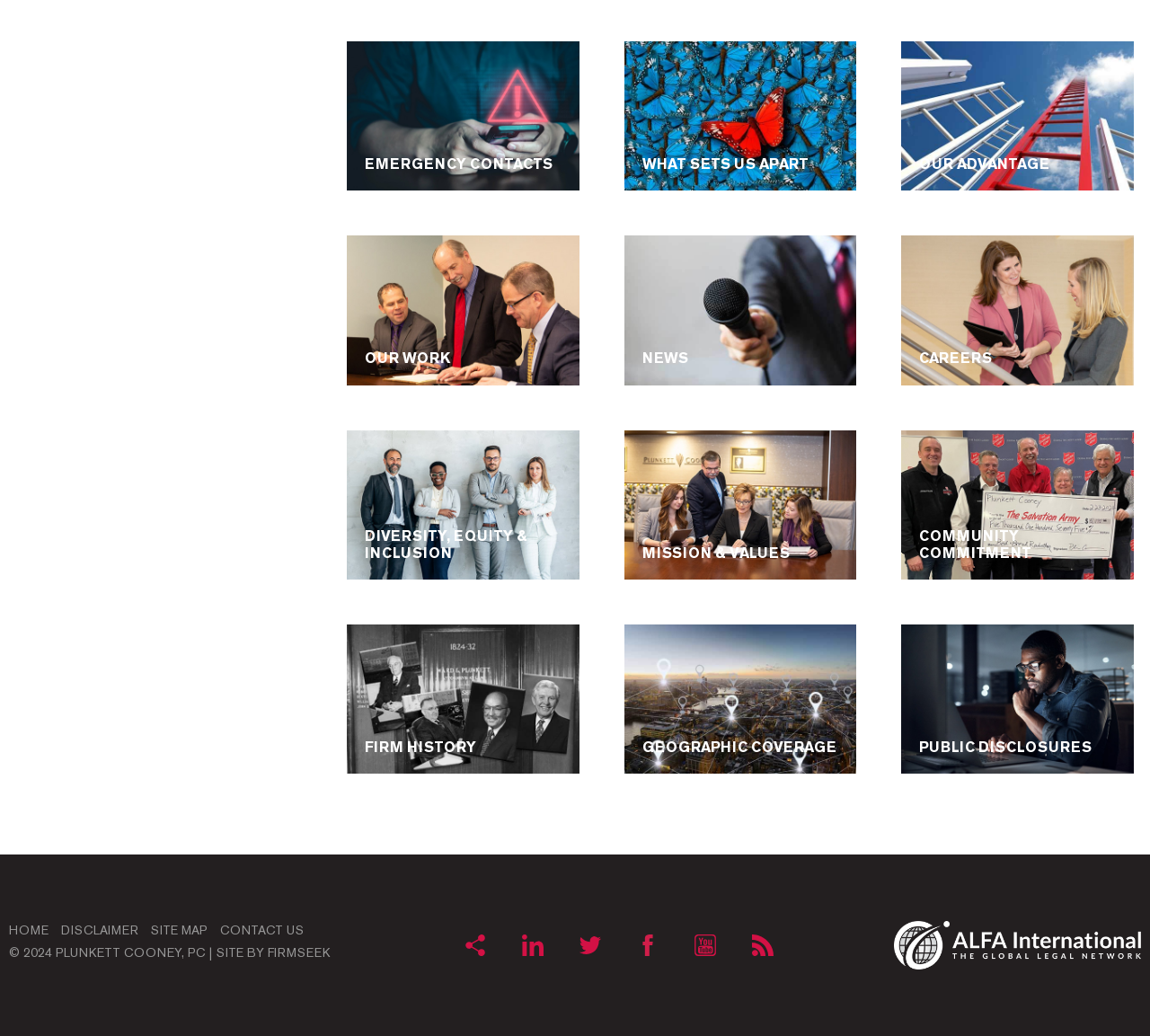Using the information from the screenshot, answer the following question thoroughly:
What is the name of the law firm?

I found the name of the law firm by looking at the copyright information at the bottom of the page, which says '© 2024 PLUNKETT COONEY, PC'.